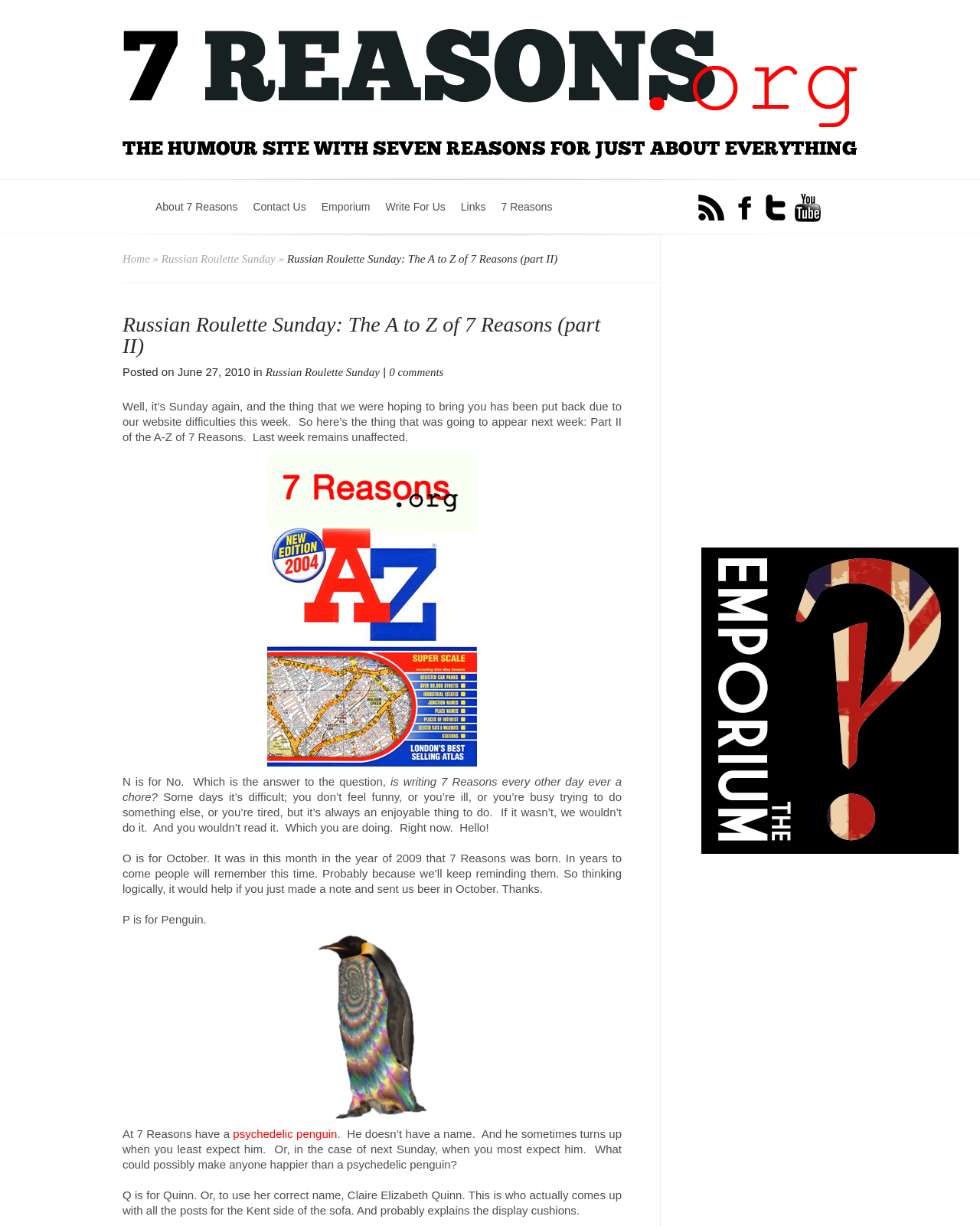Give a comprehensive overview of the webpage, including key elements.

This webpage is about the second part of the A to Z of 7 Reasons, a blog or online publication. At the top, there is a header section with a logo image and a link to "7 Reasons" on the left, and a navigation menu with links to "About 7 Reasons", "Contact Us", "Emporium", "Write For Us", and "Links" on the right. Below the header, there is a section with links to social media platforms, including Facebook, Twitter, and Youtube.

The main content of the webpage is divided into sections, each with a heading and a block of text. The first section has a heading "Russian Roulette Sunday: The A to Z of 7 Reasons (part II)" and a brief introduction to the post. The following sections are labeled with letters from N to Q, each with a brief description or anecdote related to 7 Reasons.

There are two images on the page, one in the middle of the content and another at the bottom, both of which appear to be illustrations or graphics related to the topics discussed in the text. The page also has a sidebar on the right with an advertisement iframe and a link to the "7 Reasons Emporium" with an accompanying image.

Overall, the webpage has a simple and clean layout, with a focus on the written content and occasional illustrations or graphics to break up the text.